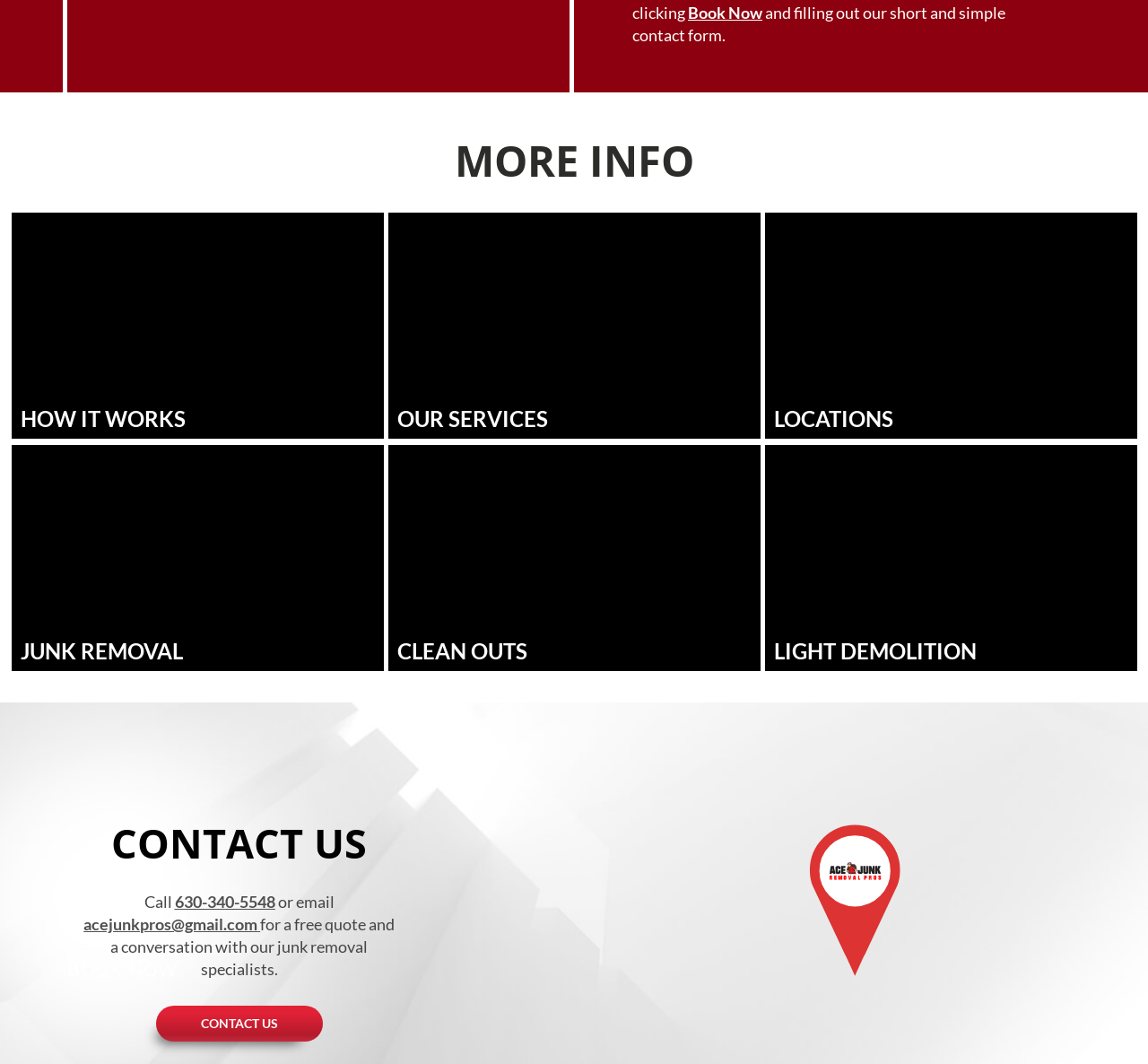Bounding box coordinates are given in the format (top-left x, top-left y, bottom-right x, bottom-right y). All values should be floating point numbers between 0 and 1. Provide the bounding box coordinate for the UI element described as: HOW IT WORKS

[0.01, 0.2, 0.334, 0.412]